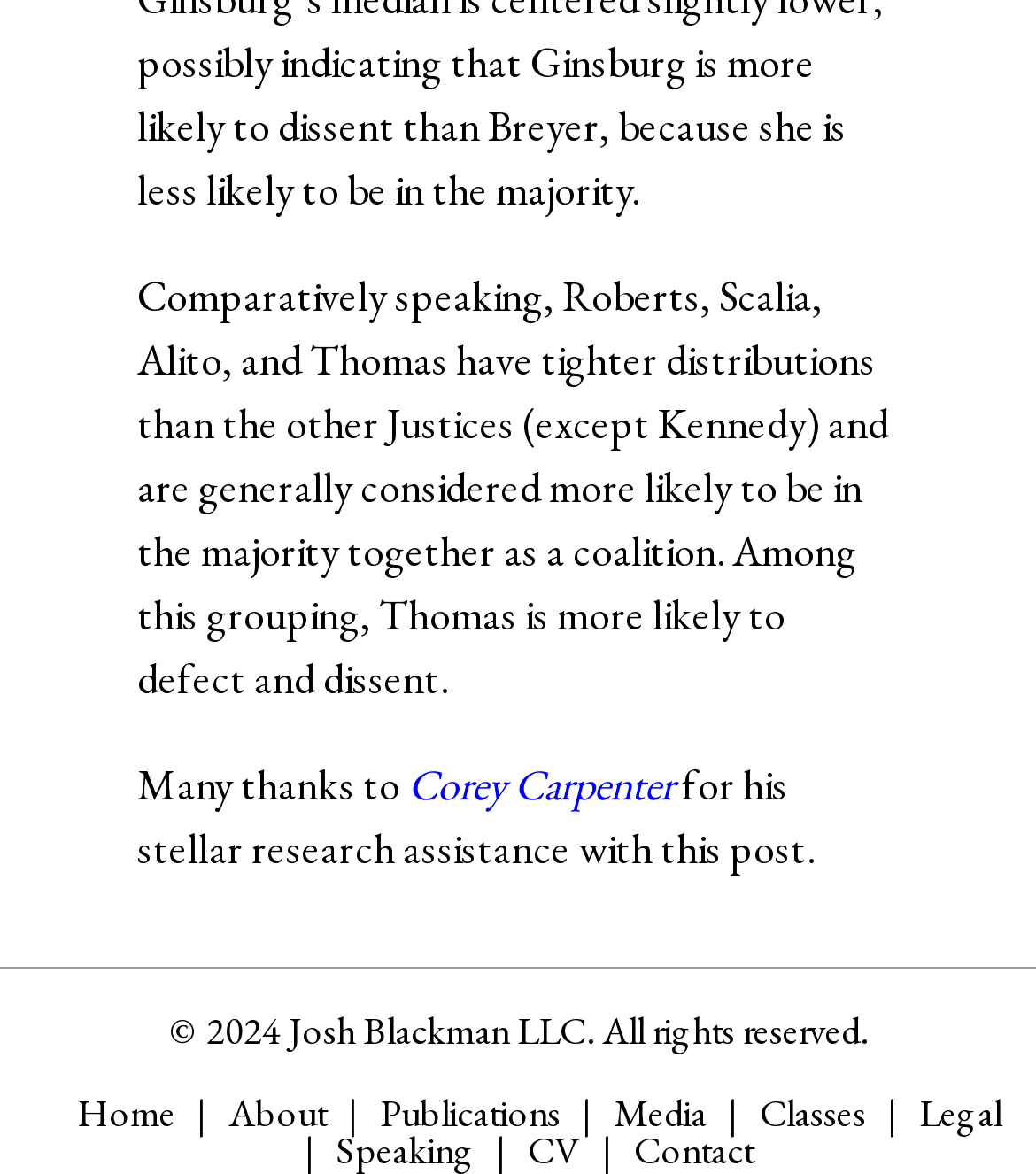Find the bounding box coordinates of the element's region that should be clicked in order to follow the given instruction: "go to home page". The coordinates should consist of four float numbers between 0 and 1, i.e., [left, top, right, bottom].

[0.074, 0.924, 0.169, 0.967]